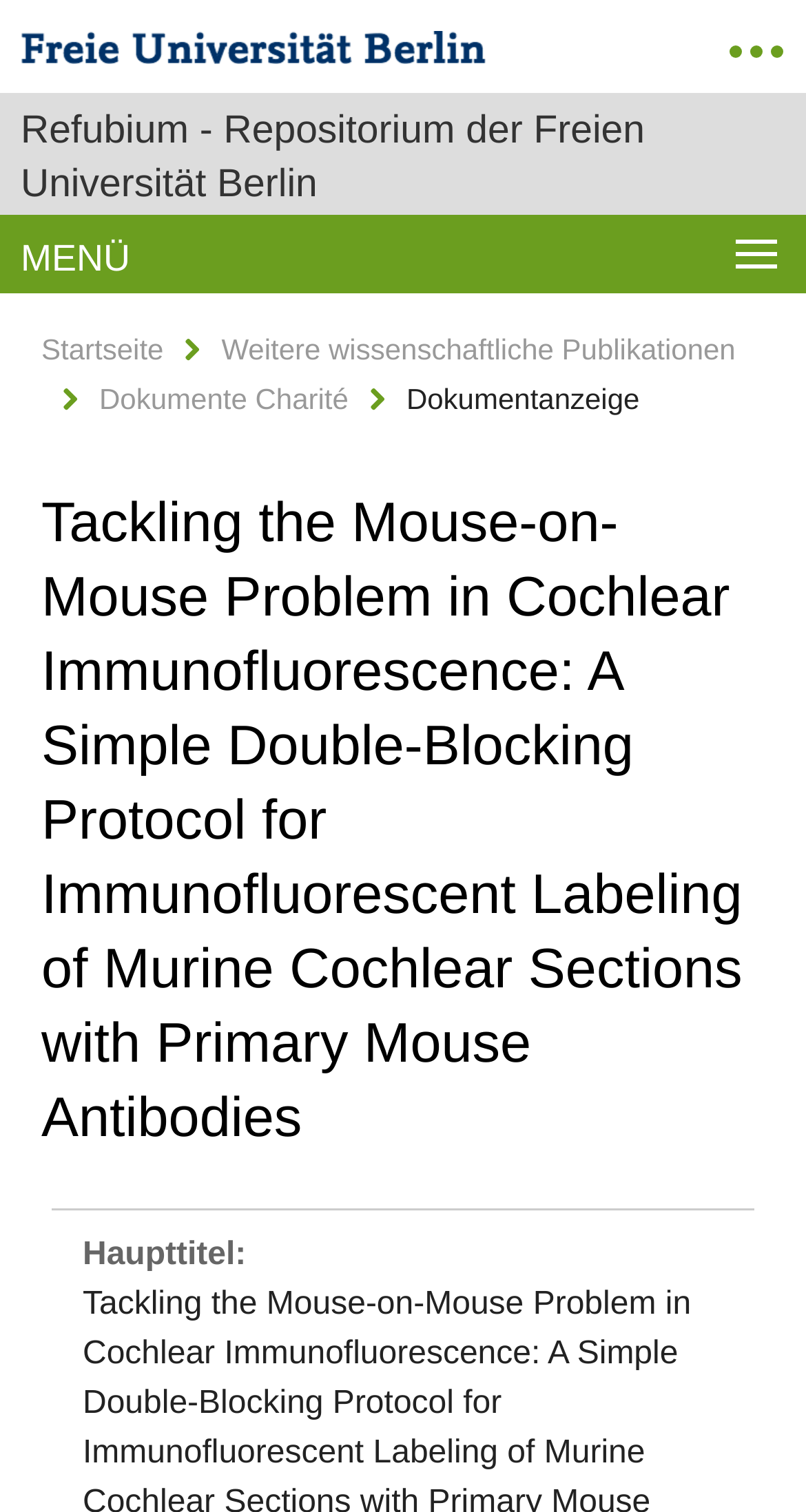What is the name of the university?
Kindly give a detailed and elaborate answer to the question.

I found the answer by looking at the logo link at the top left corner of the webpage, which says 'Logo der Freien Universität Berlin'. This suggests that the webpage is affiliated with Freien Universität Berlin.